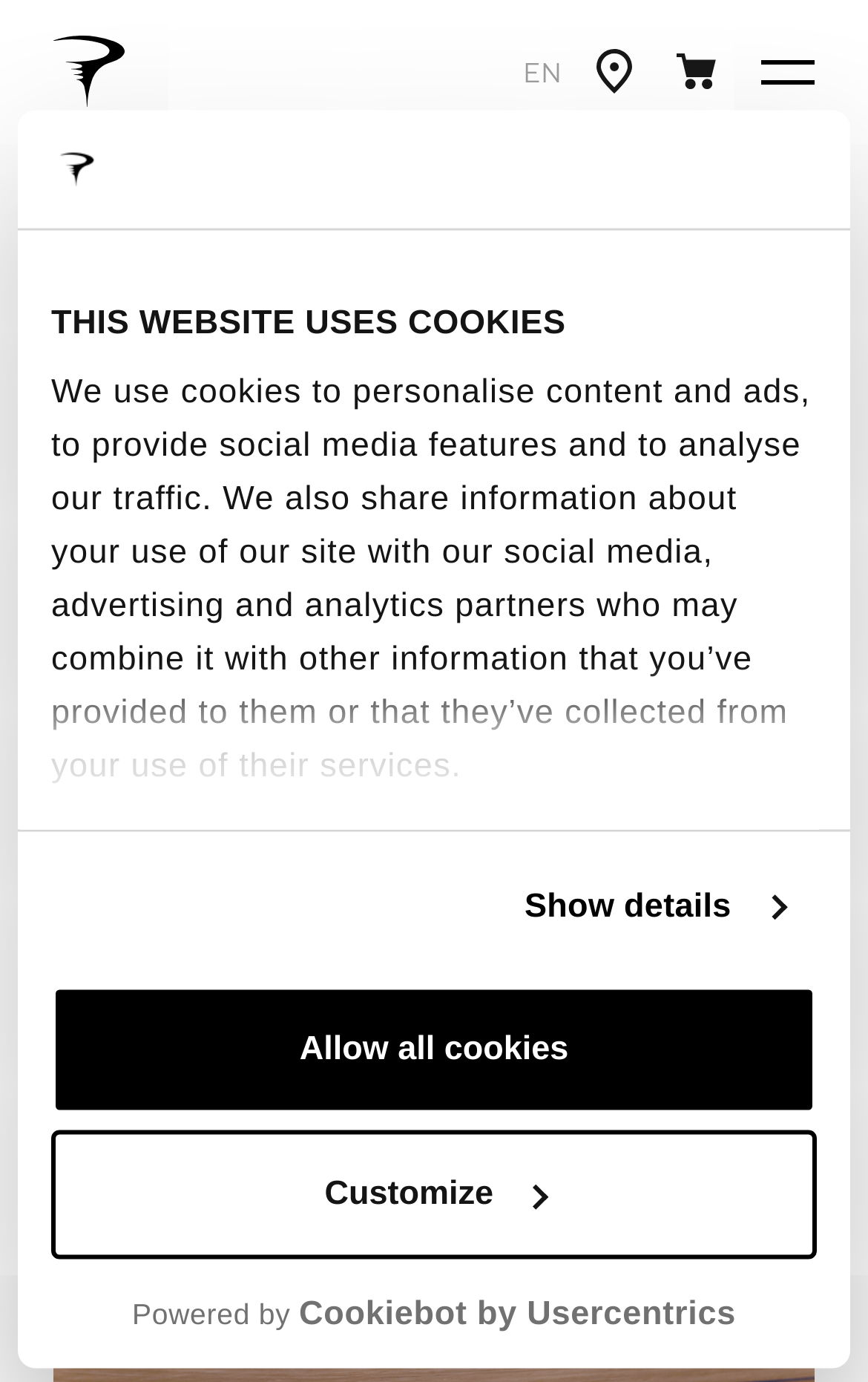Provide your answer to the question using just one word or phrase: What language is the webpage in?

English